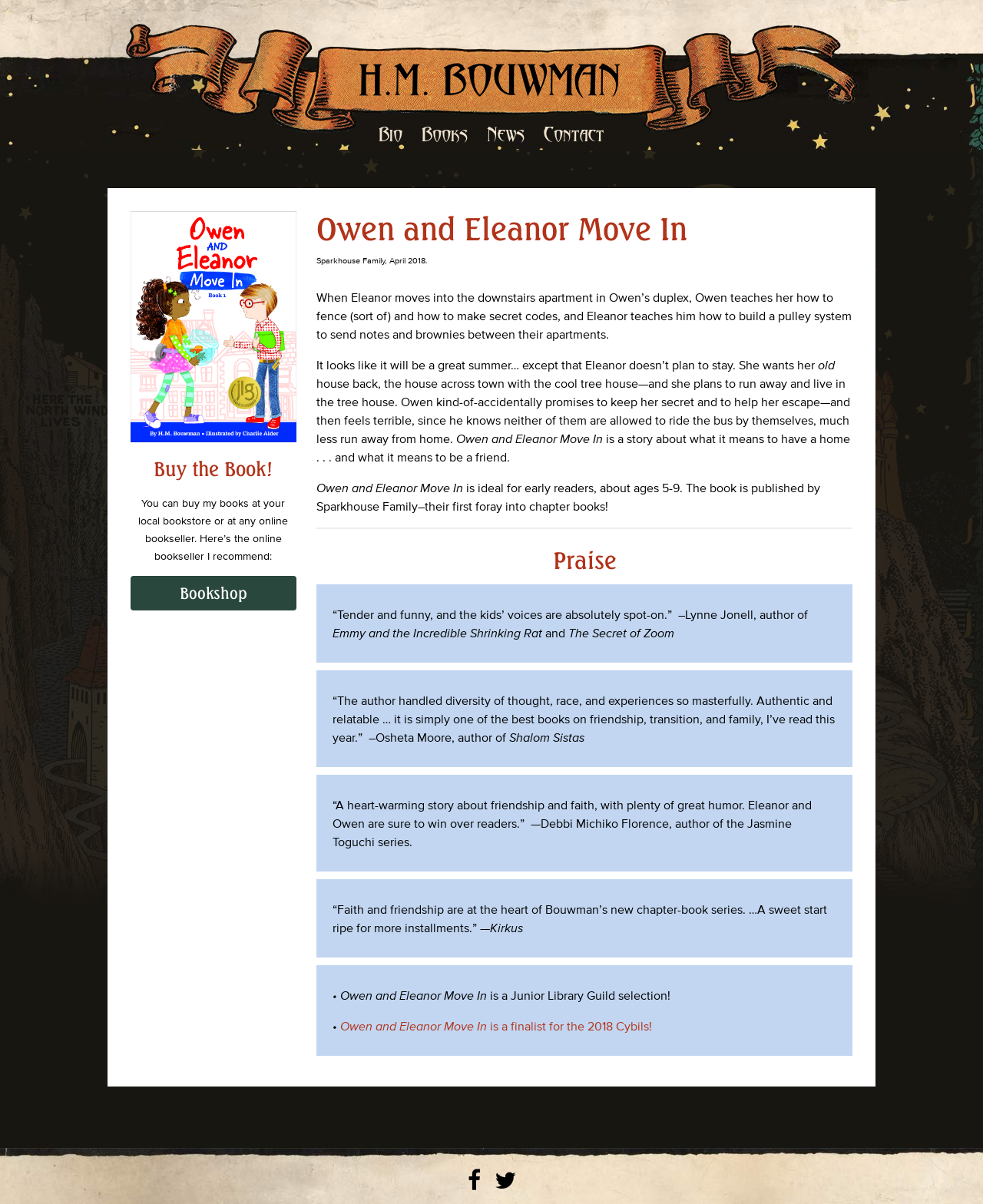Write an exhaustive caption that covers the webpage's main aspects.

This webpage is about the book "Owen and Eleanor Move In" by H.M. Bouwman. At the top, there is a navigation menu with links to "Bio", "Books", "News", and "Contact". Below the menu, there is a main section that takes up most of the page. 

In the main section, there is a header with the title "Owen and Eleanor Move In" and a subtitle "Sparkhouse Family, April 2018". Below the header, there is a brief summary of the book, which describes the story of Owen and Eleanor, two children who become friends and learn from each other. 

The summary is followed by several paragraphs of text that provide more details about the book, including its target age range and publisher. There are also several quotes from authors and reviewers praising the book, which are scattered throughout the text. 

On the left side of the main section, there is an image, and below it, a heading "Buy the Book!" with a message encouraging readers to purchase the book from their local bookstore or online. There is also a link to "Bookshop", an online bookseller. 

At the very bottom of the page, there are two links, but they do not have any text associated with them.